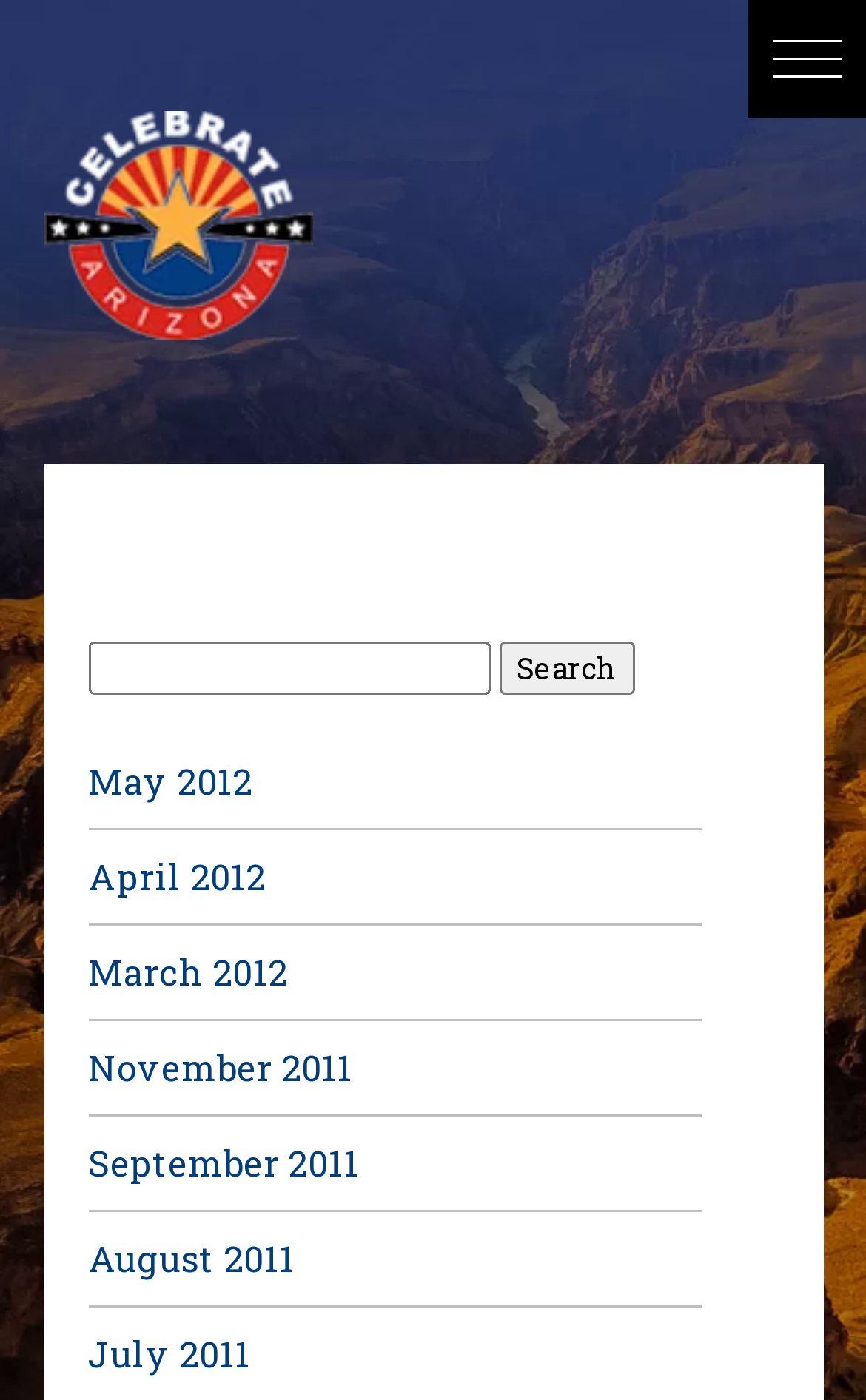Specify the bounding box coordinates of the region I need to click to perform the following instruction: "View May 2012 archives". The coordinates must be four float numbers in the range of 0 to 1, i.e., [left, top, right, bottom].

[0.101, 0.541, 0.291, 0.574]